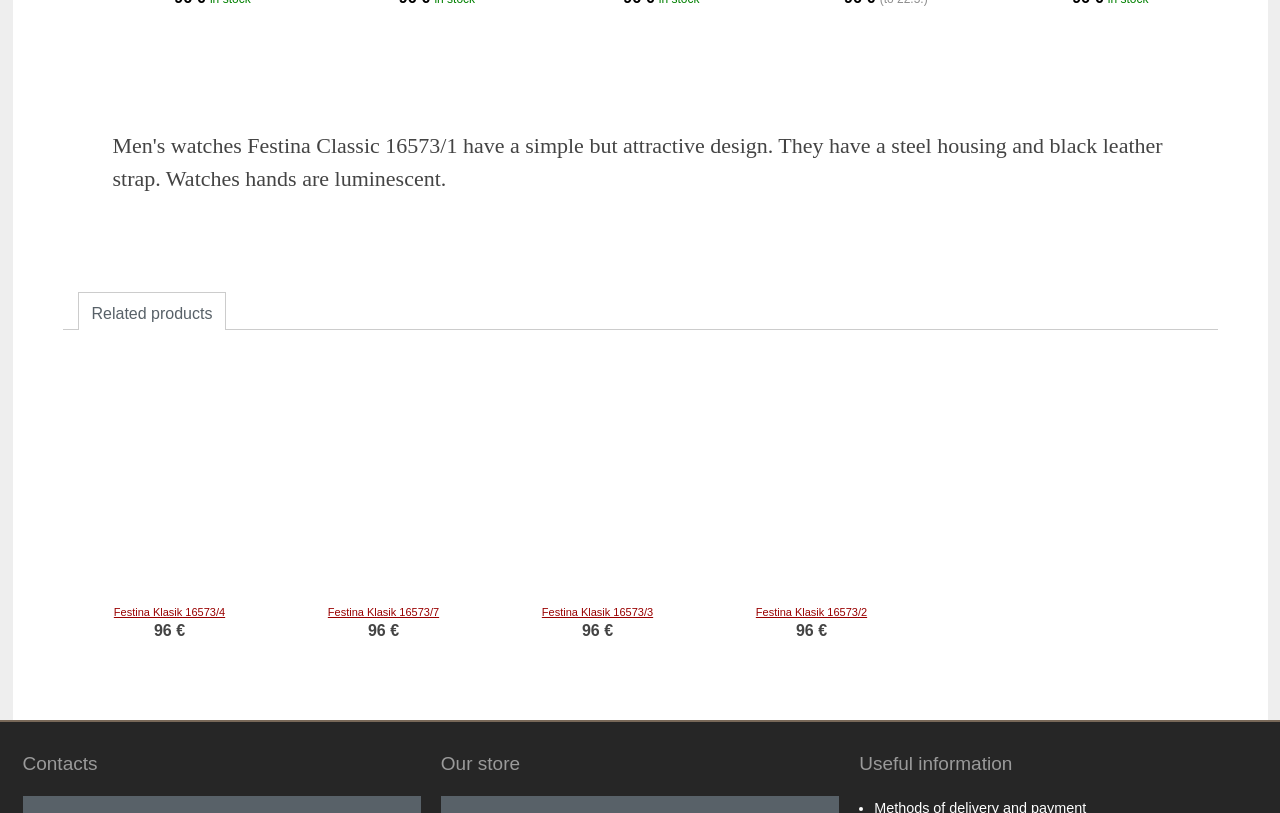Locate and provide the bounding box coordinates for the HTML element that matches this description: "parent_node: Festina Klasik 16573/7".

[0.241, 0.424, 0.358, 0.732]